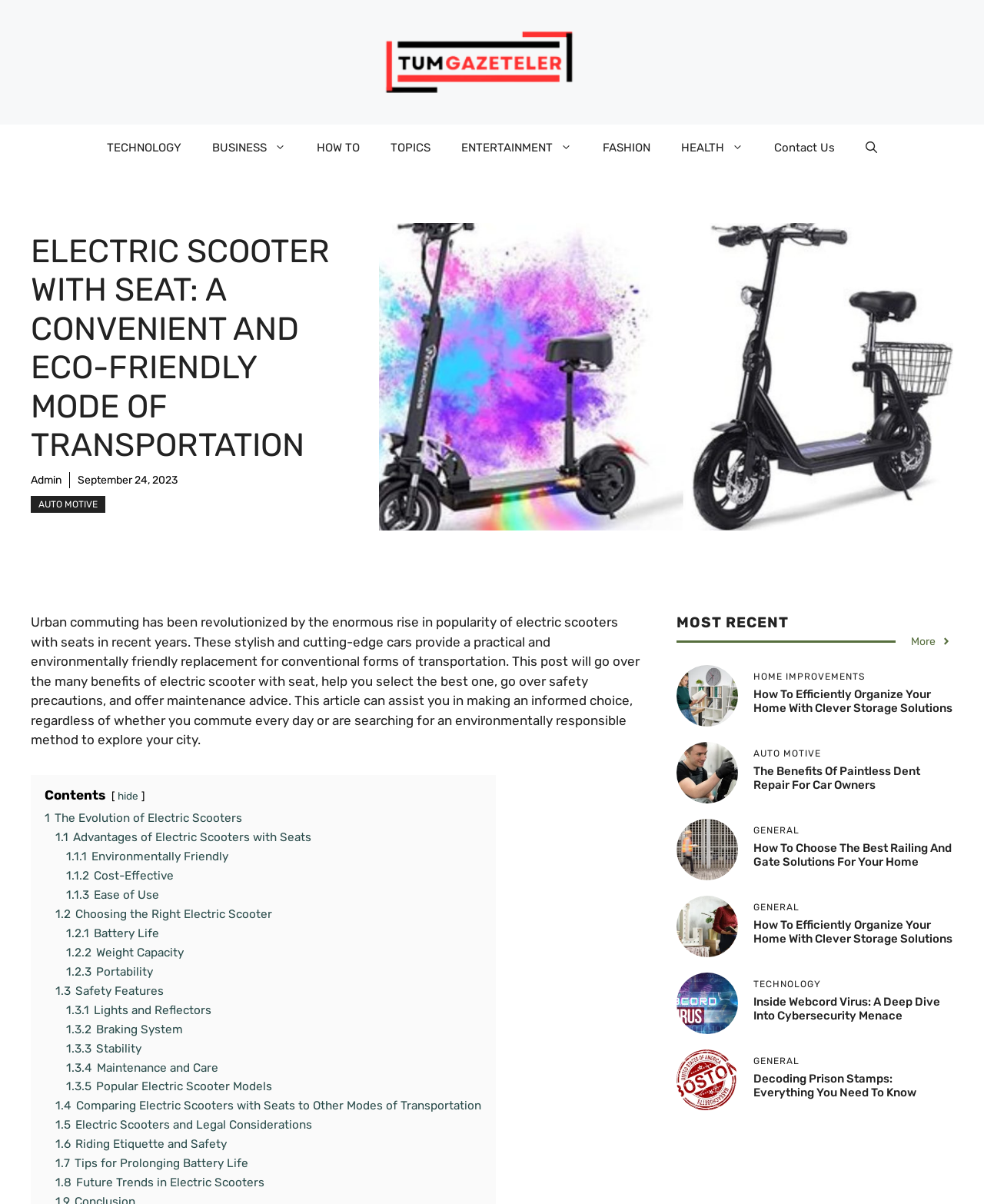Please find and report the primary heading text from the webpage.

ELECTRIC SCOOTER WITH SEAT: A CONVENIENT AND ECO-FRIENDLY MODE OF TRANSPORTATION